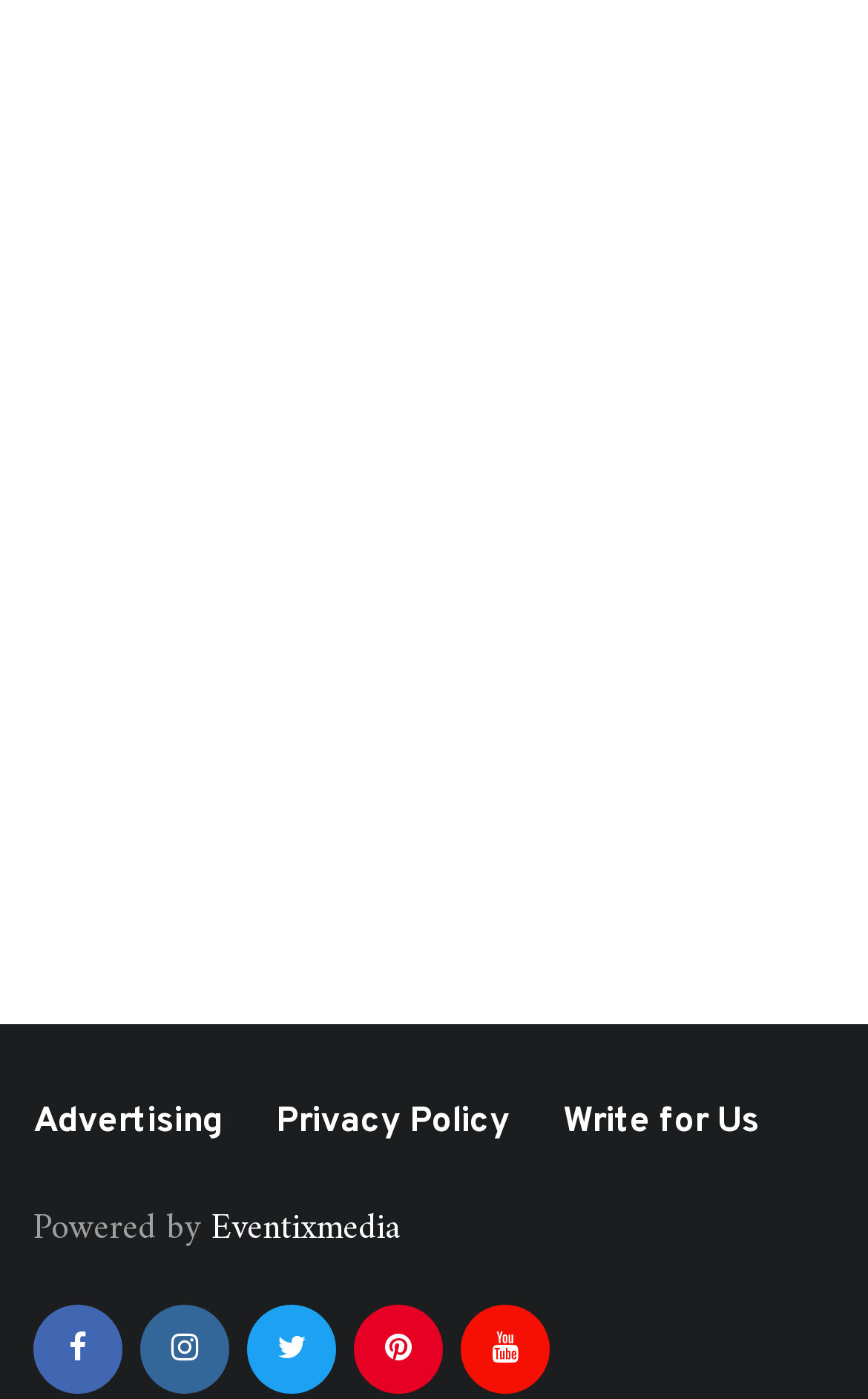Identify the coordinates of the bounding box for the element described below: "Advertising". Return the coordinates as four float numbers between 0 and 1: [left, top, right, bottom].

[0.038, 0.786, 0.256, 0.818]